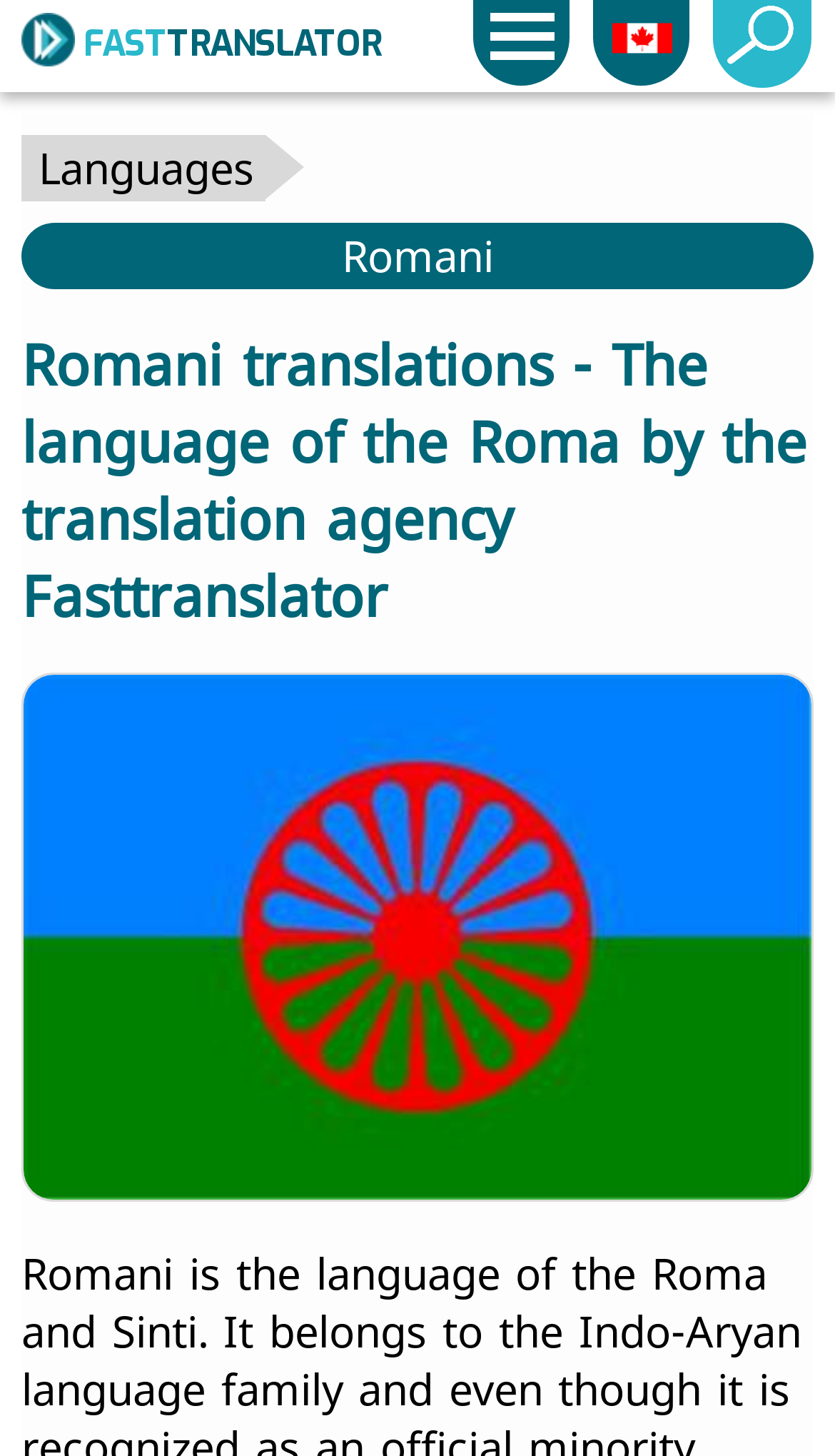Respond with a single word or phrase:
What is the focus of the webpage?

Translations into and from Romani